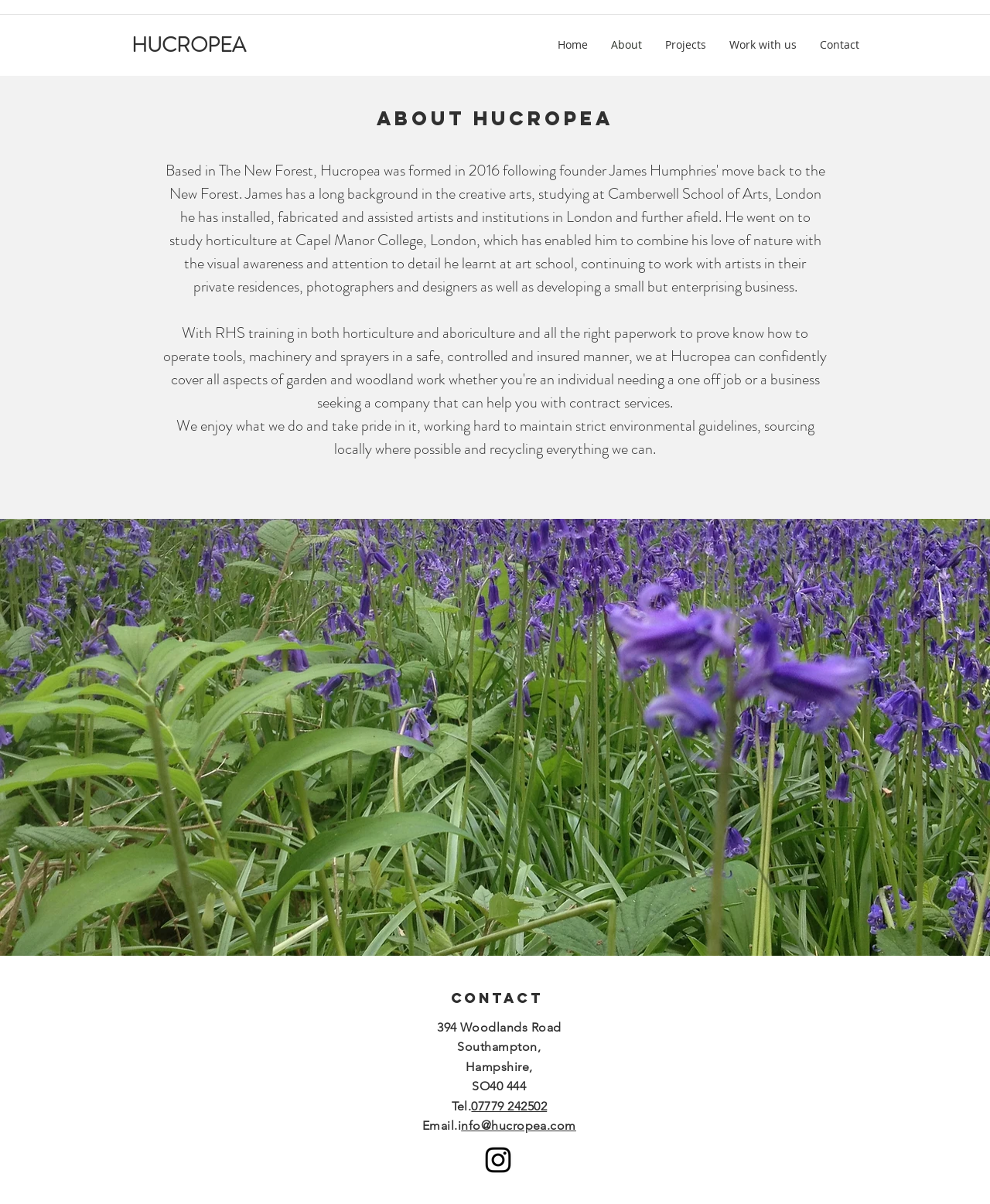Identify the bounding box coordinates for the element you need to click to achieve the following task: "Click on Home". Provide the bounding box coordinates as four float numbers between 0 and 1, in the form [left, top, right, bottom].

[0.552, 0.028, 0.605, 0.047]